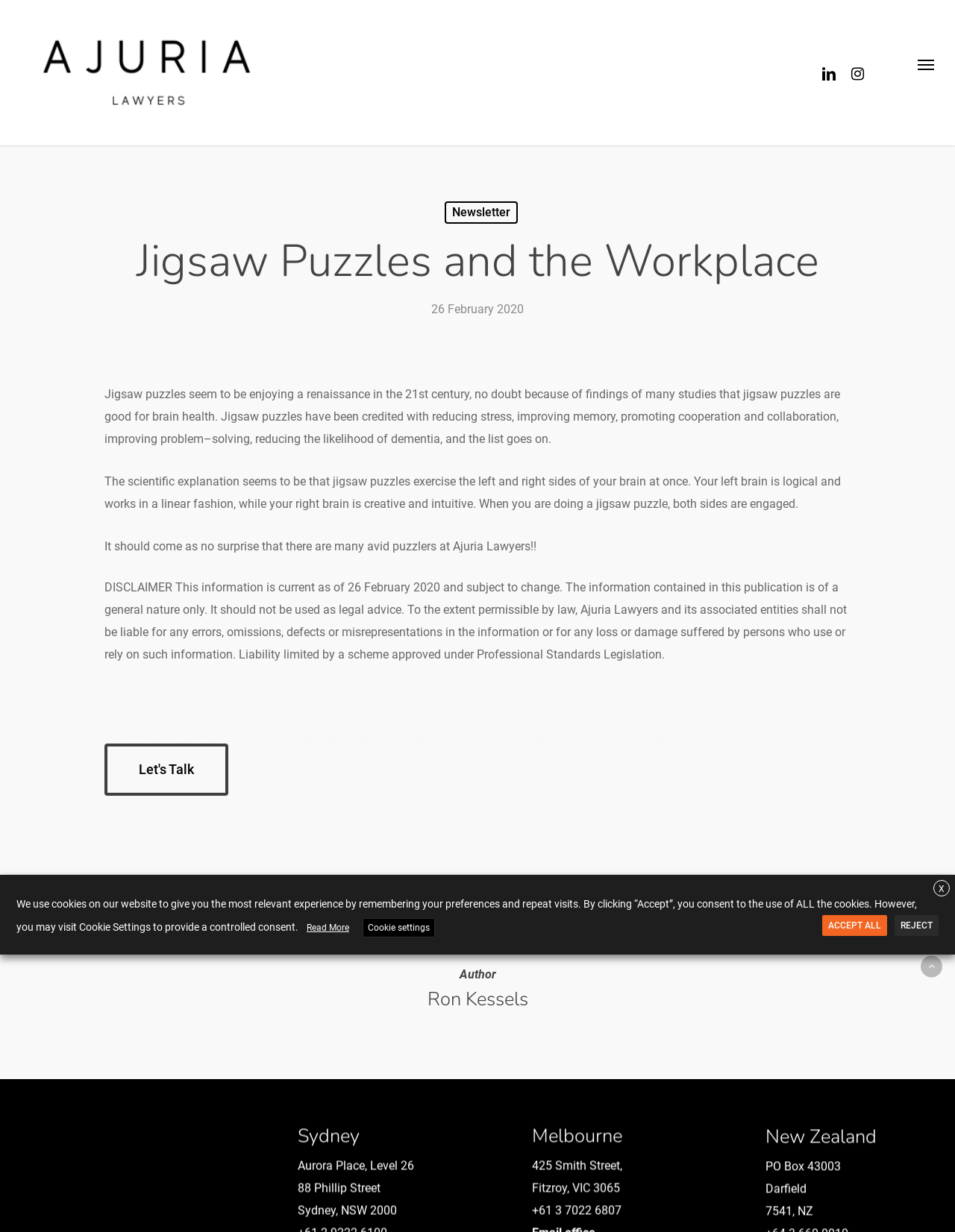Extract the text of the main heading from the webpage.

Jigsaw Puzzles and the Workplace